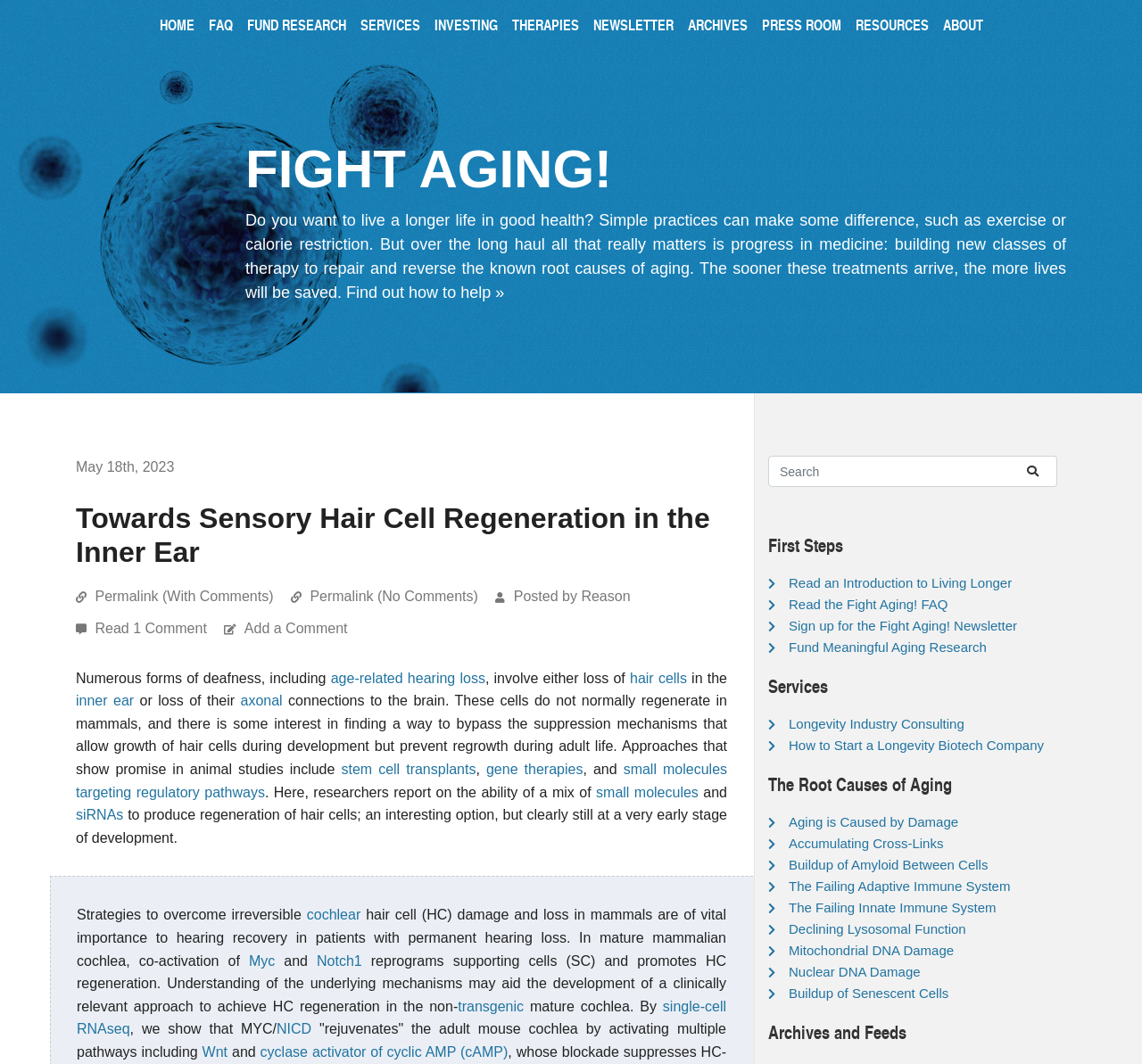From the screenshot, find the bounding box of the UI element matching this description: "Longevity Industry Consulting". Supply the bounding box coordinates in the form [left, top, right, bottom], each a float between 0 and 1.

[0.691, 0.673, 0.844, 0.687]